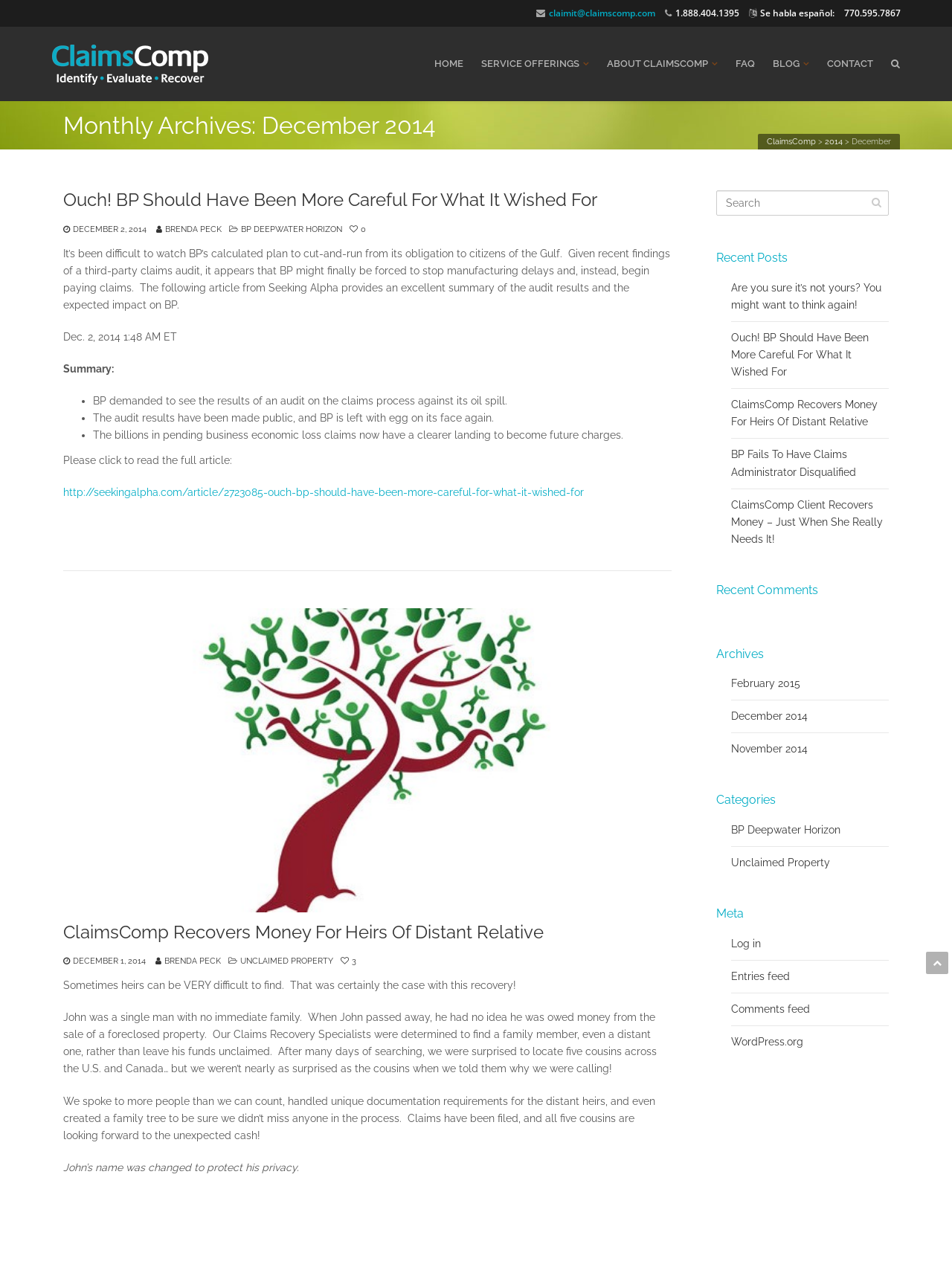Determine the bounding box for the UI element that matches this description: "December 1, 2014".

[0.066, 0.75, 0.153, 0.763]